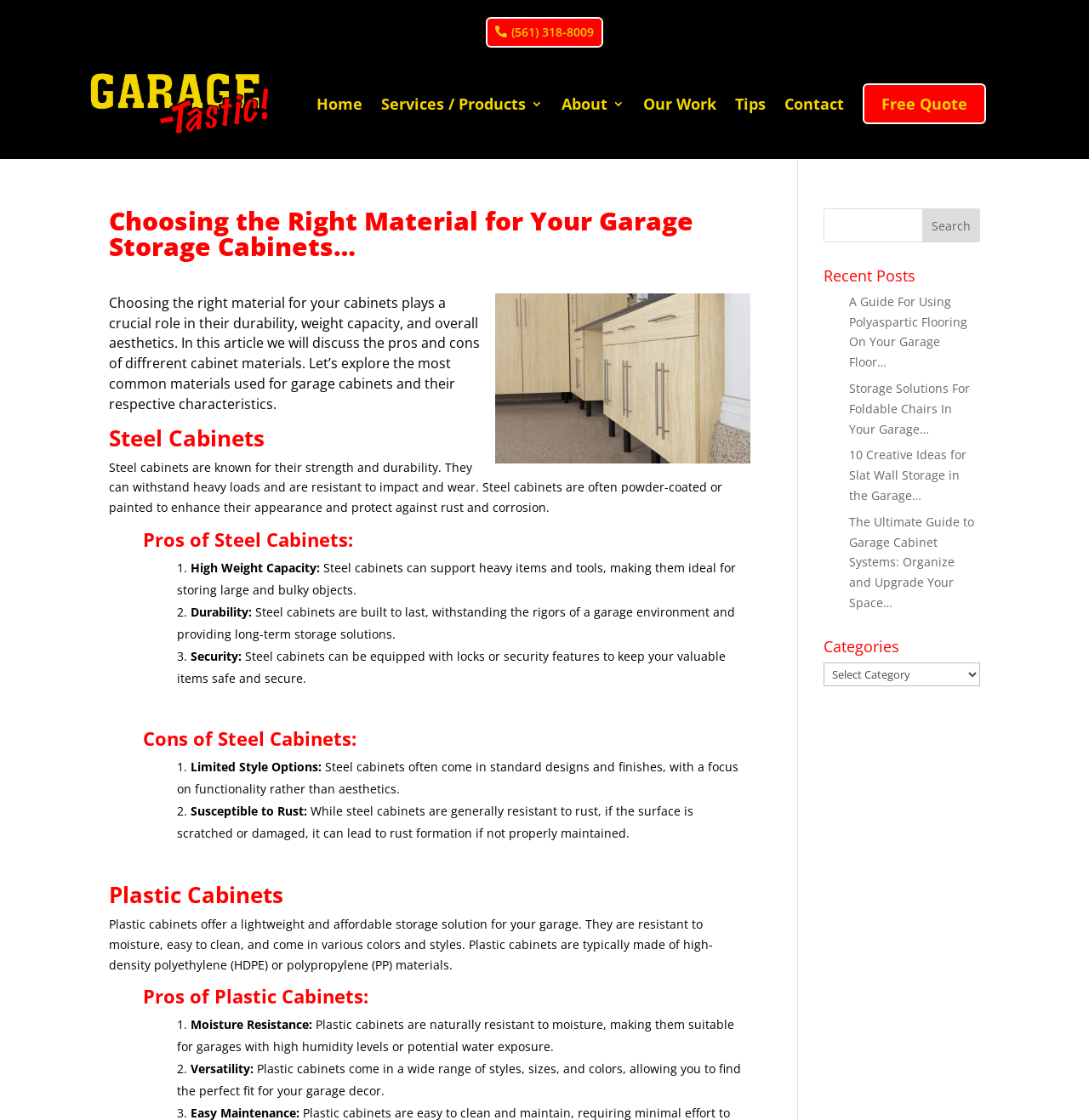Please provide a one-word or short phrase answer to the question:
How many recent posts are listed?

4